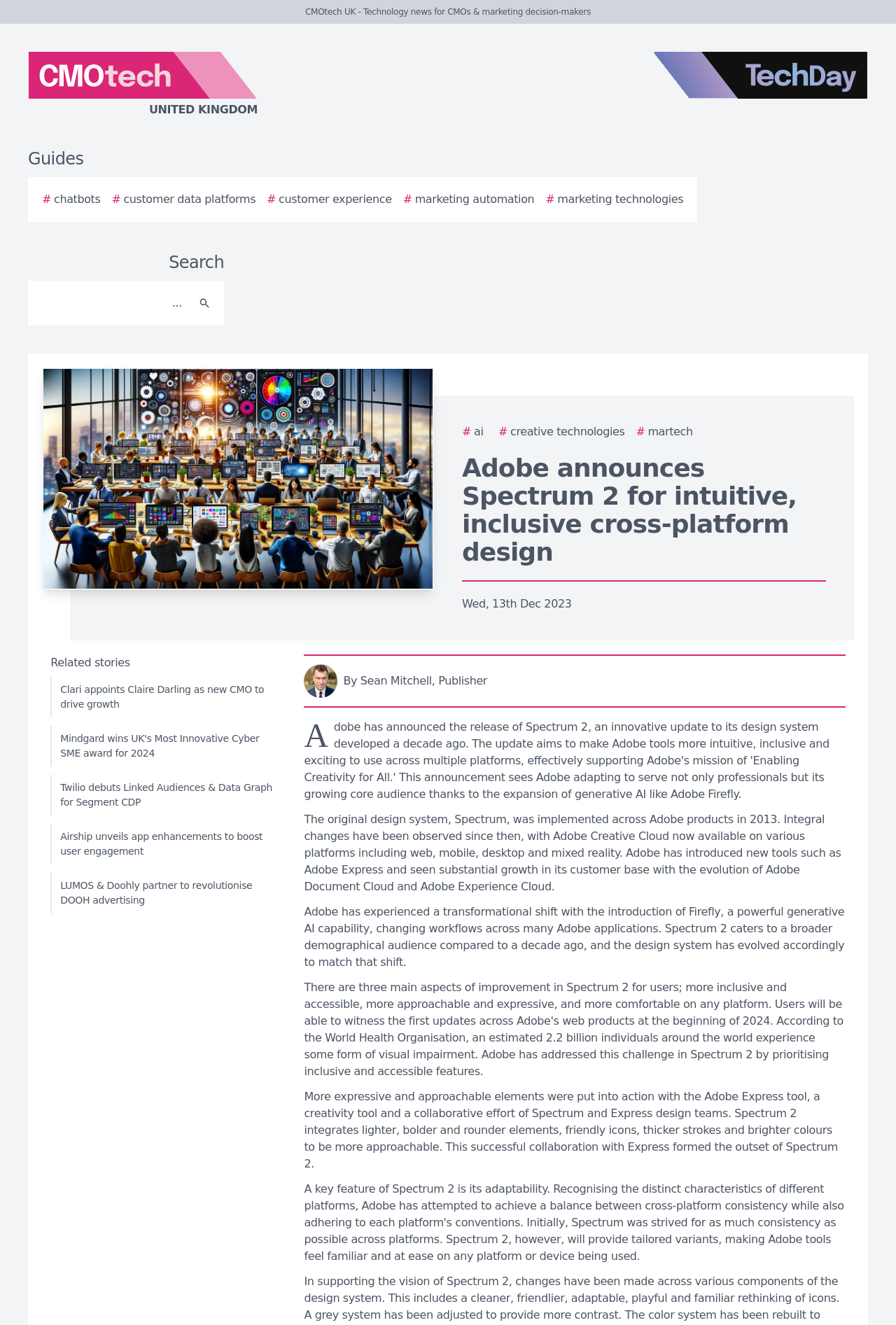Determine the bounding box coordinates of the clickable region to follow the instruction: "Search for something".

[0.038, 0.216, 0.212, 0.241]